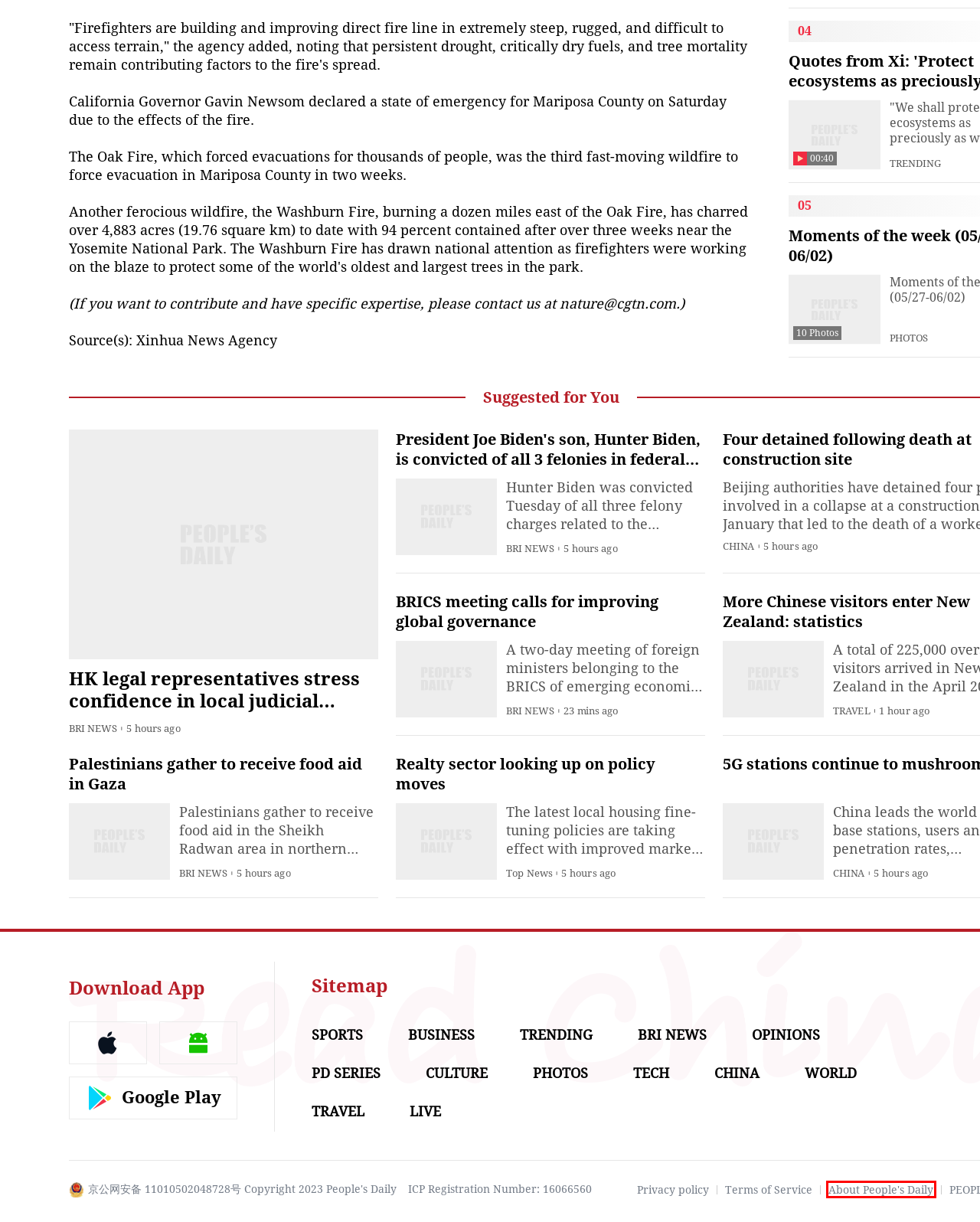You have a screenshot of a webpage with a red rectangle bounding box around an element. Identify the best matching webpage description for the new page that appears after clicking the element in the bounding box. The descriptions are:
A. About Us
B. People's Daily English language App - Homepage - Breaking News, China News, World News and Video
C. ‎People's Daily-News from China on the App Store
D. 全国互联网安全管理平台
E. People's Daily
F. About PeopleDaily
G. People's Daily官方下载-People's Daily app 最新版本免费下载-应用宝官网
H. Privacy policy

F